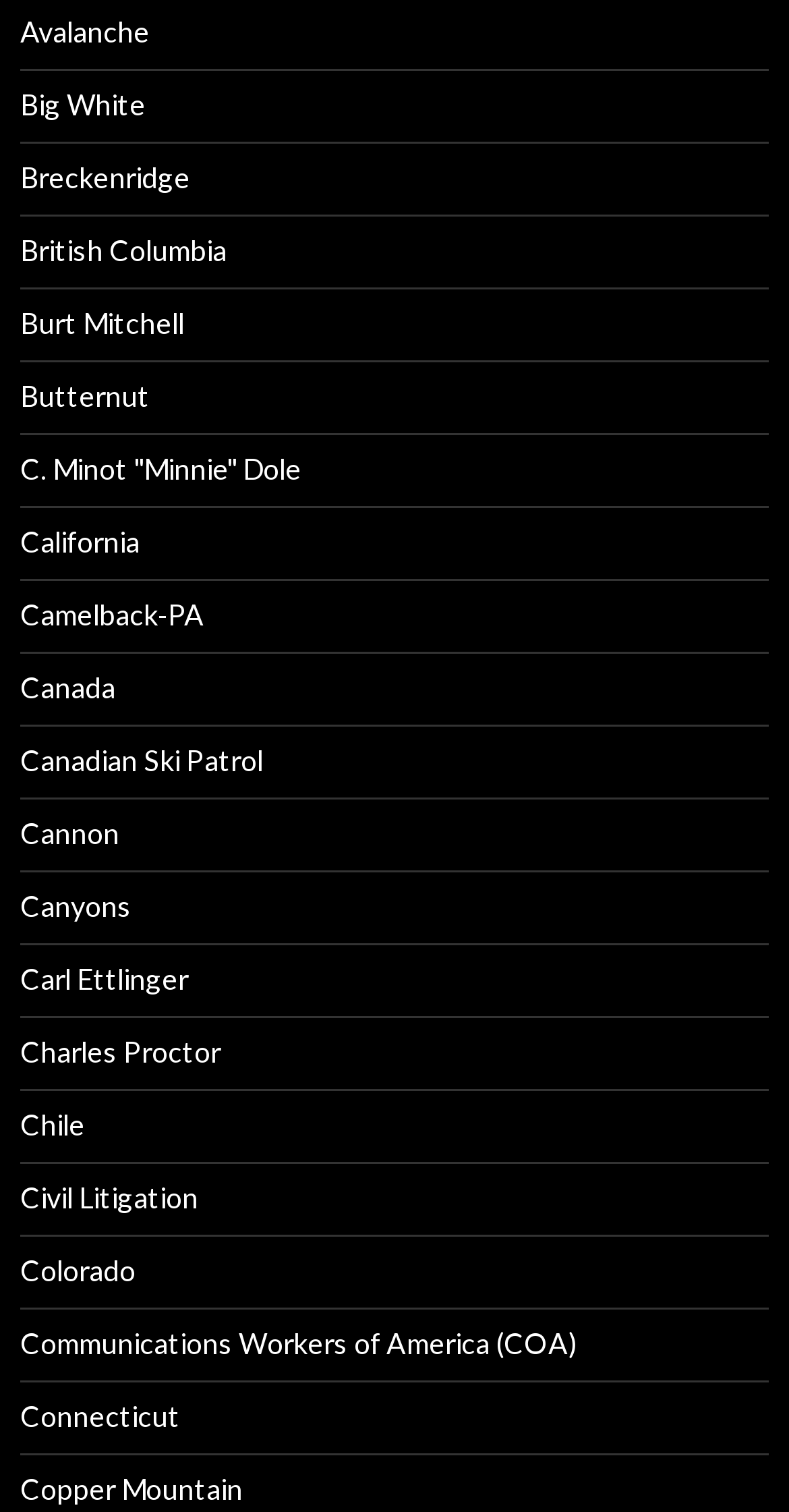Answer the question using only one word or a concise phrase: How many links are there on the webpage?

17